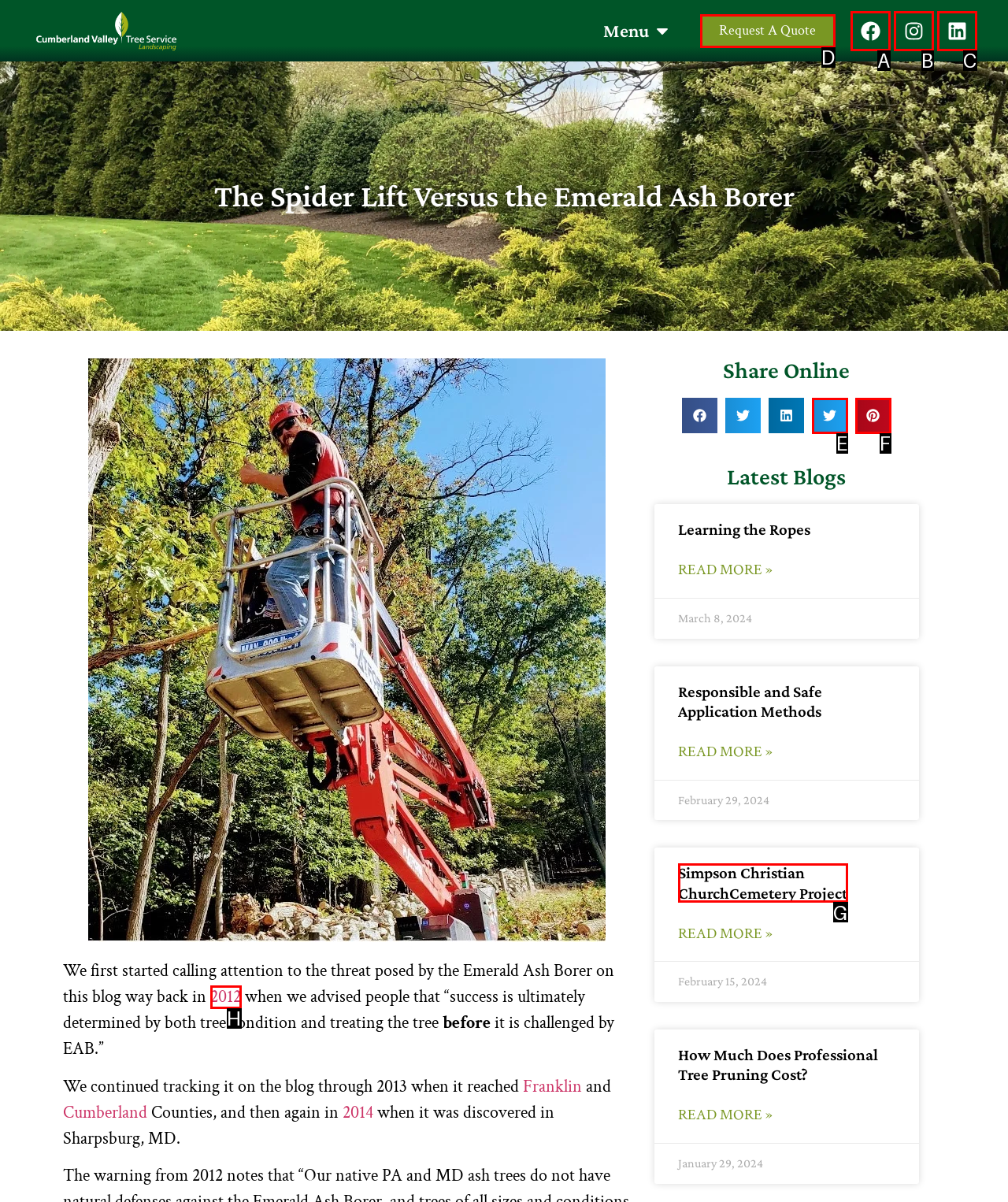Which HTML element matches the description: Simpson Christian ChurchCemetery Project the best? Answer directly with the letter of the chosen option.

G